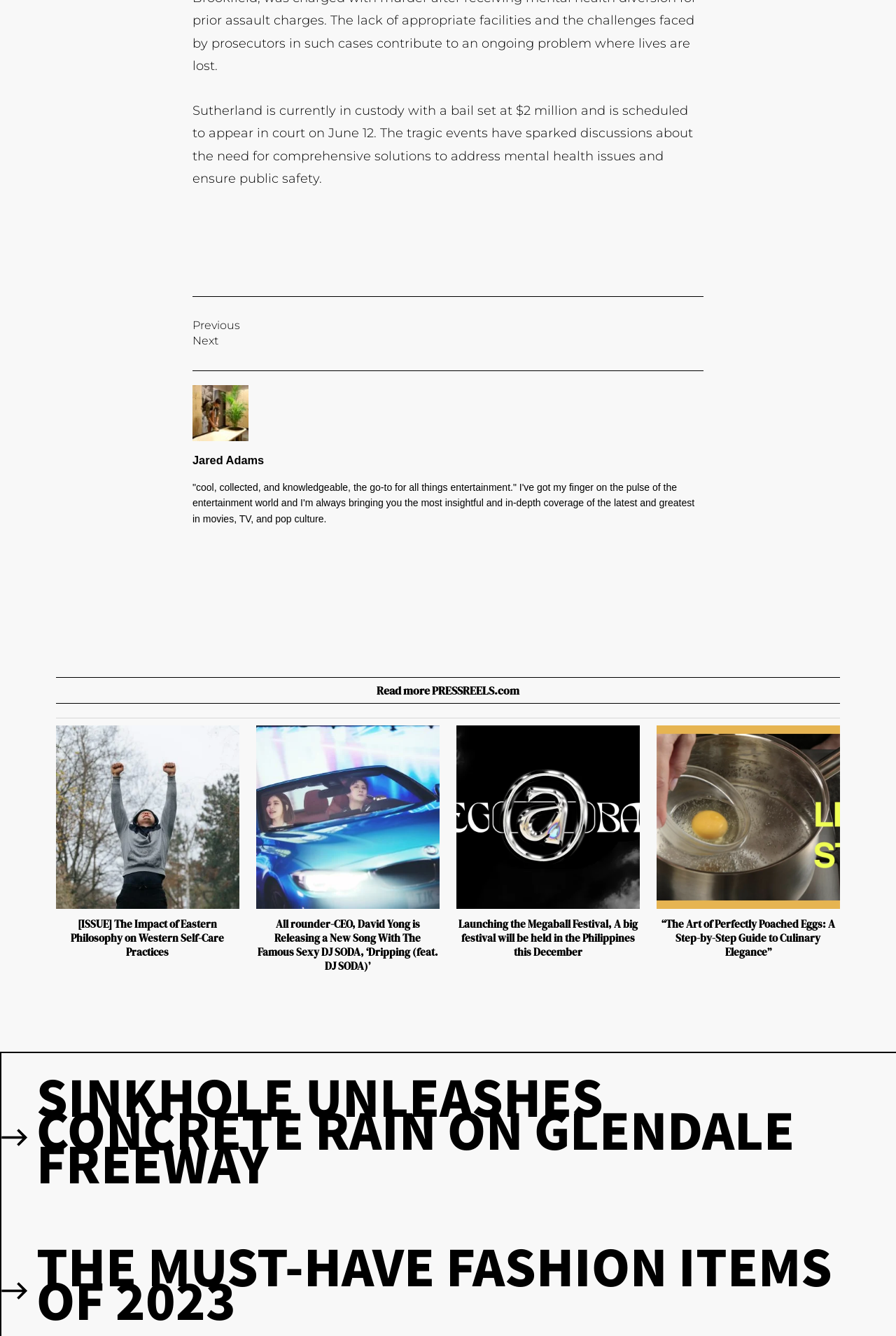Please specify the bounding box coordinates of the clickable region necessary for completing the following instruction: "Check out the new song by David Yong and DJ SODA". The coordinates must consist of four float numbers between 0 and 1, i.e., [left, top, right, bottom].

[0.286, 0.543, 0.491, 0.68]